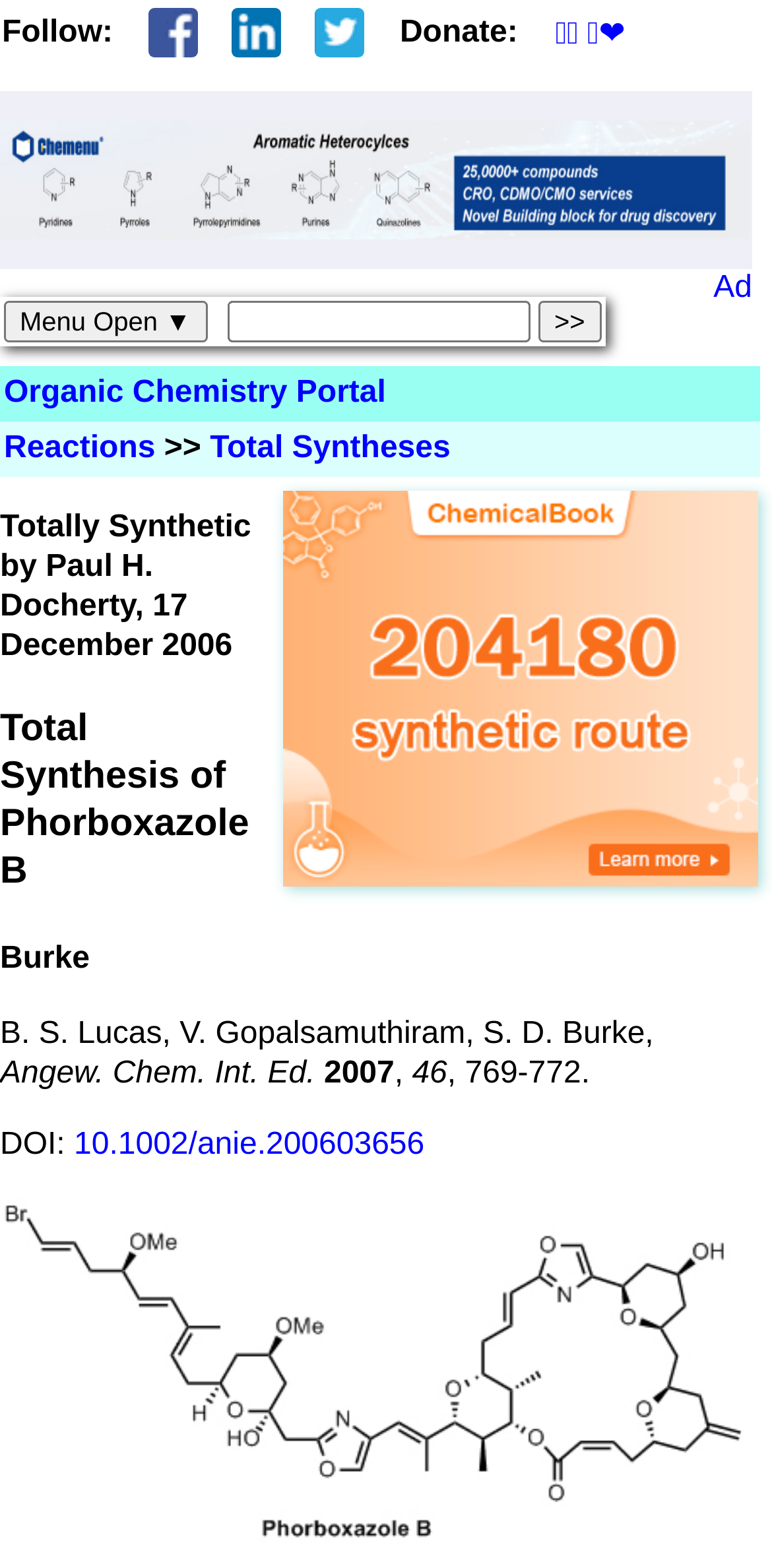Find the bounding box coordinates of the clickable area that will achieve the following instruction: "Search for something".

[0.294, 0.192, 0.686, 0.218]